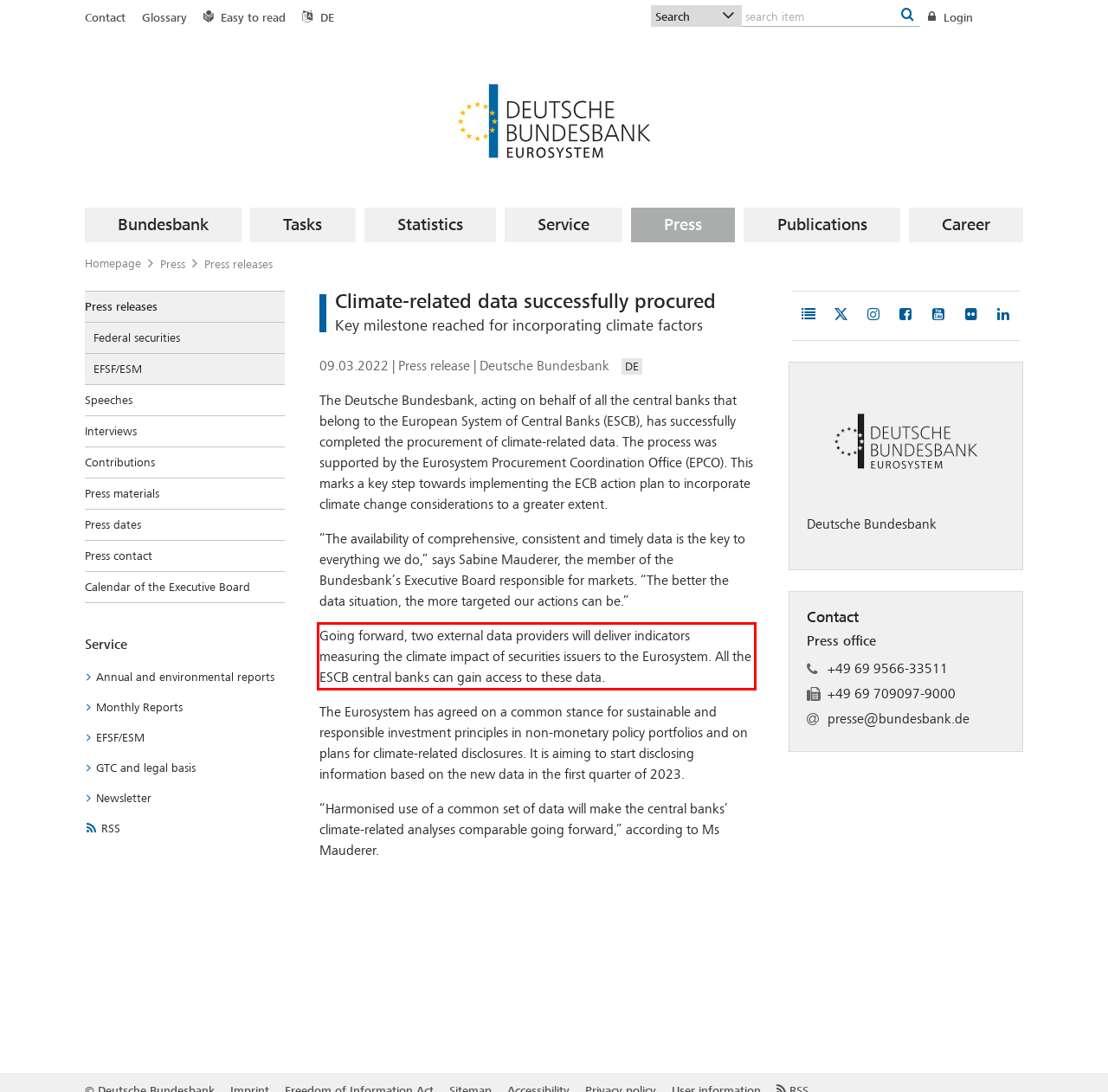View the screenshot of the webpage and identify the UI element surrounded by a red bounding box. Extract the text contained within this red bounding box.

Going forward, two external data providers will deliver indicators measuring the climate impact of securities issuers to the Eurosystem. All the ESCB central banks can gain access to these data.